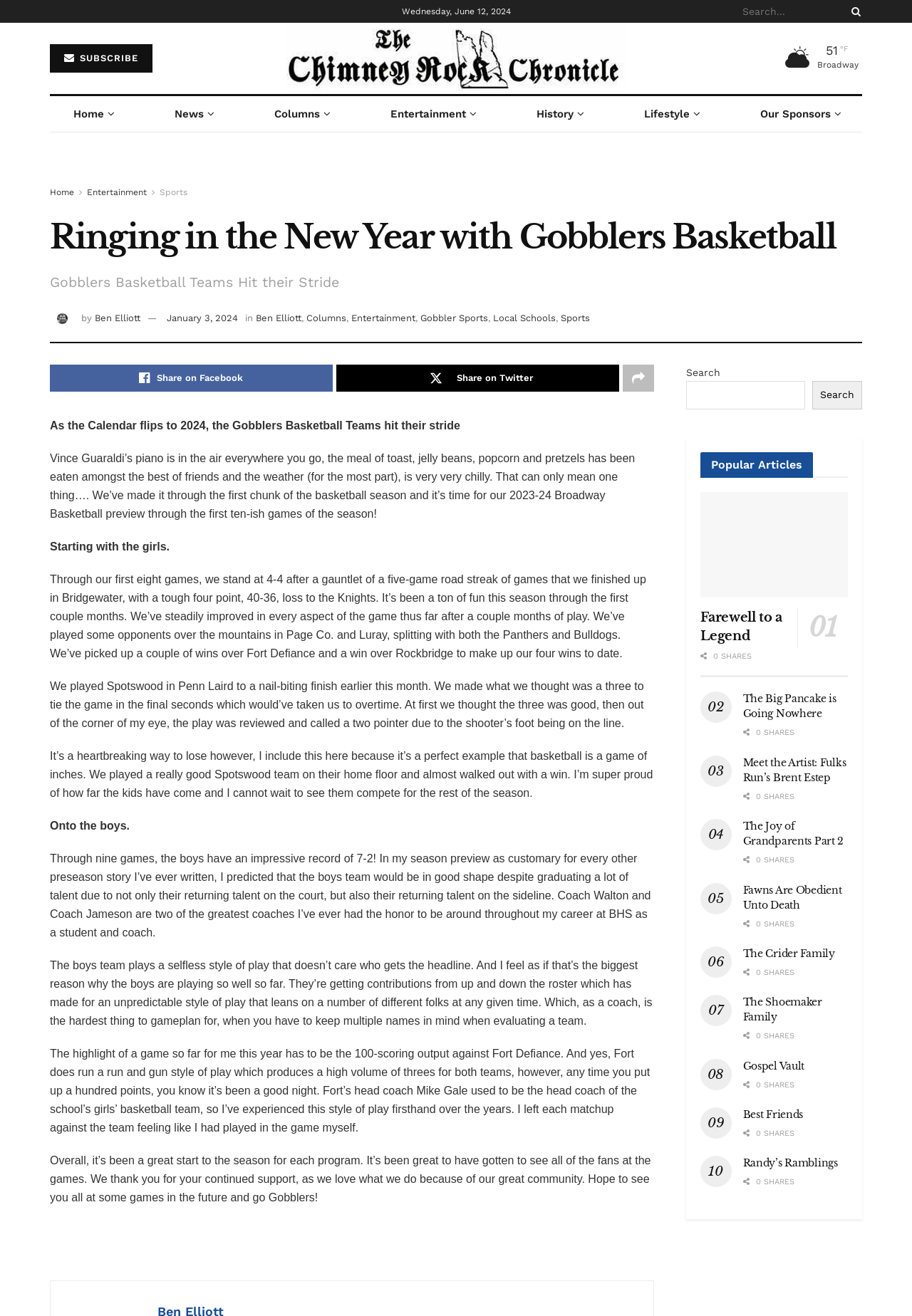Respond with a single word or phrase:
What is the temperature?

51°F